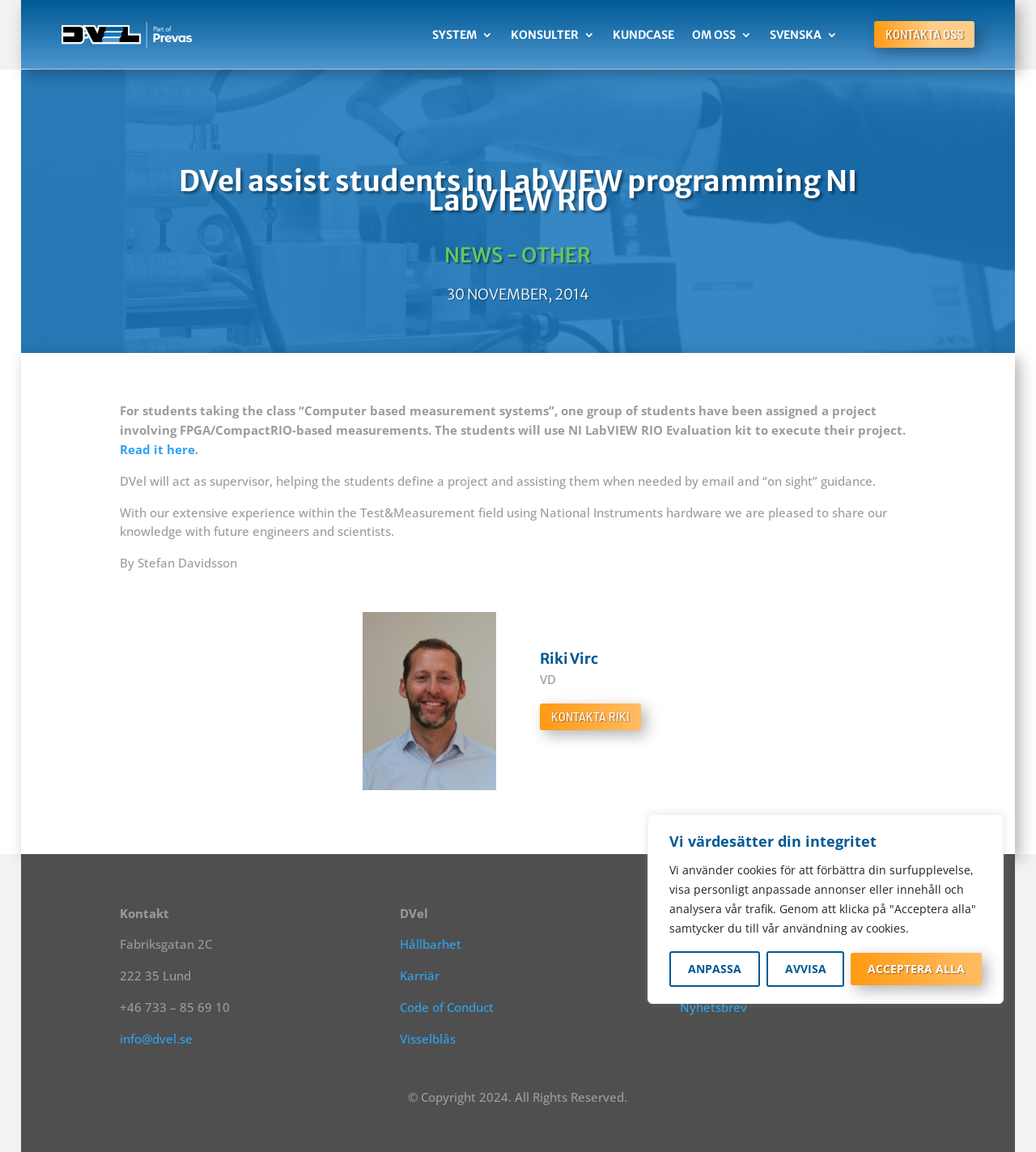Pinpoint the bounding box coordinates for the area that should be clicked to perform the following instruction: "Contact Riki".

[0.521, 0.61, 0.619, 0.634]